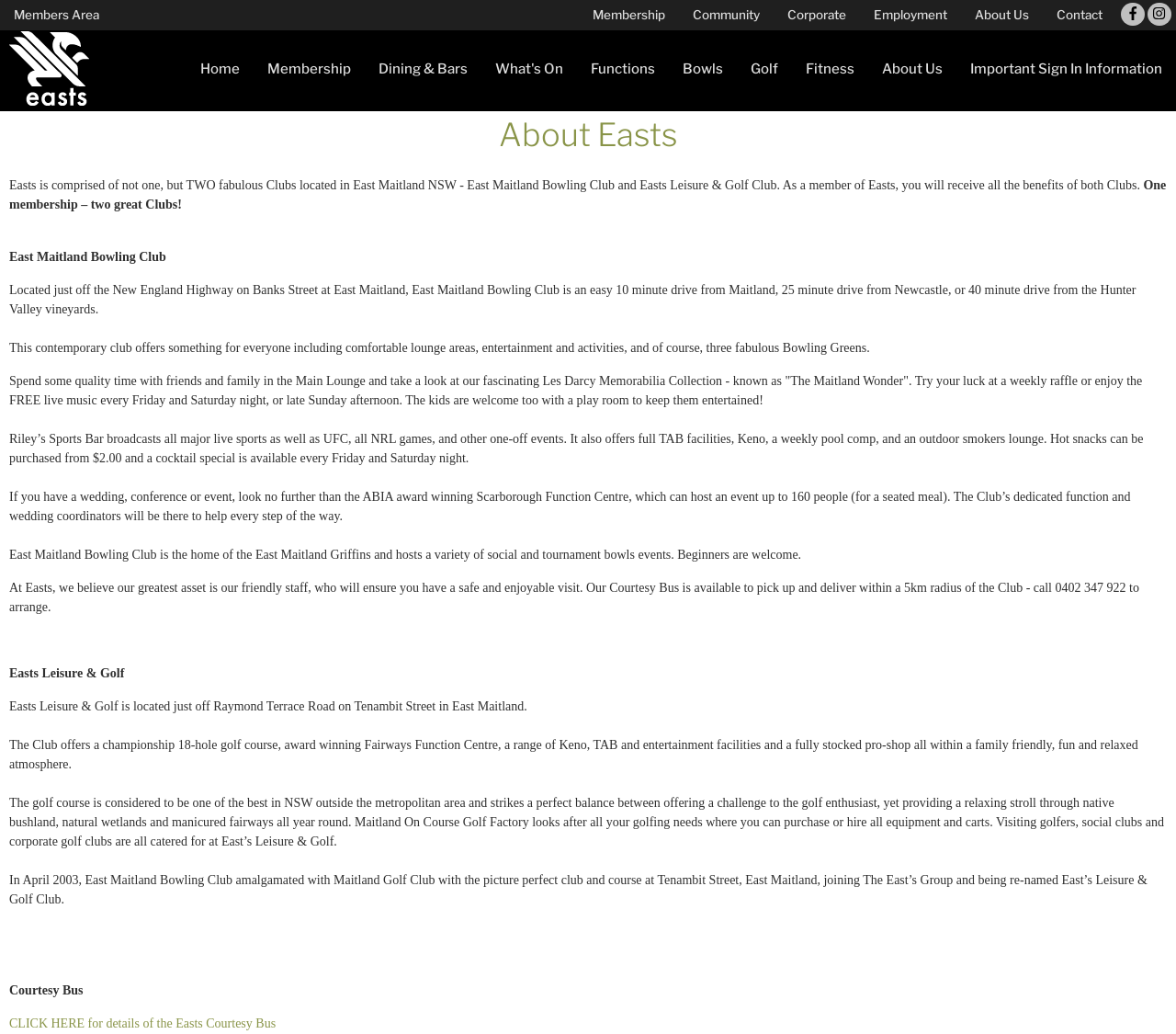Please provide a detailed answer to the question below based on the screenshot: 
What is the purpose of the Courtesy Bus?

I found the answer by reading the static text elements on the webpage, specifically the one that says 'Our Courtesy Bus is available to pick up and deliver within a 5km radius of the Club - call 0402 347 922 to arrange.'